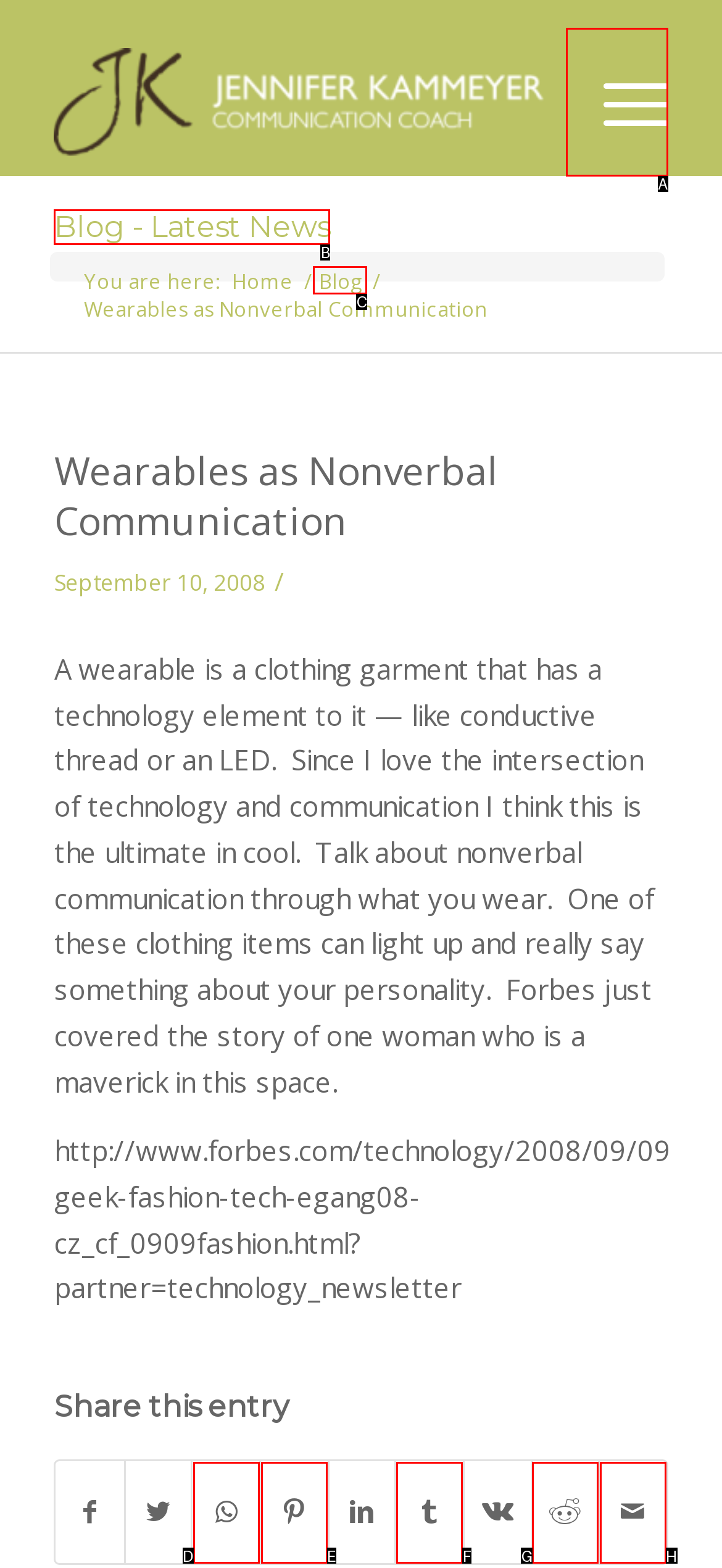Select the option that aligns with the description: Blog
Respond with the letter of the correct choice from the given options.

C